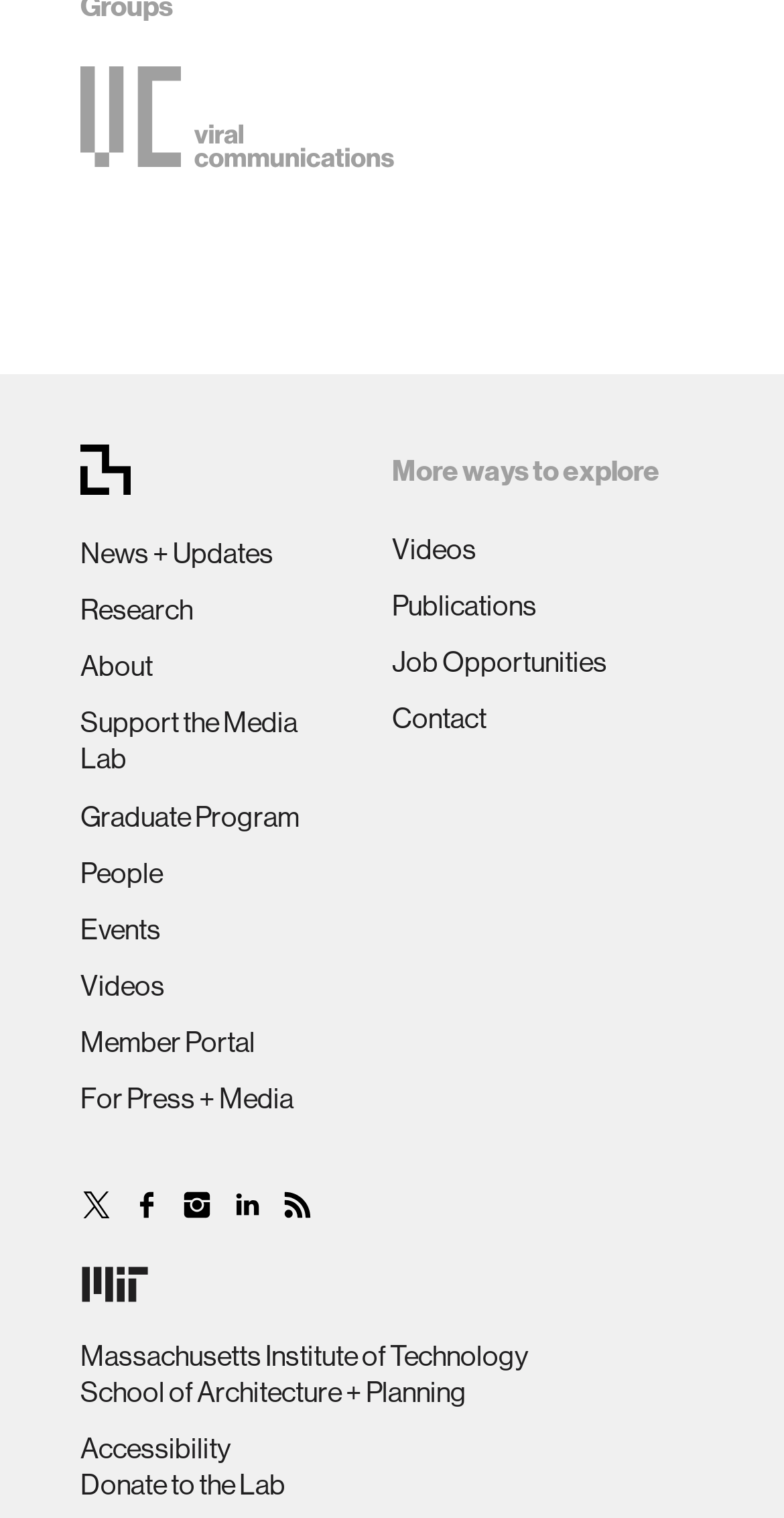Please identify the bounding box coordinates of the element's region that should be clicked to execute the following instruction: "Visit Massachusetts Institute of Technology". The bounding box coordinates must be four float numbers between 0 and 1, i.e., [left, top, right, bottom].

[0.103, 0.882, 0.674, 0.904]